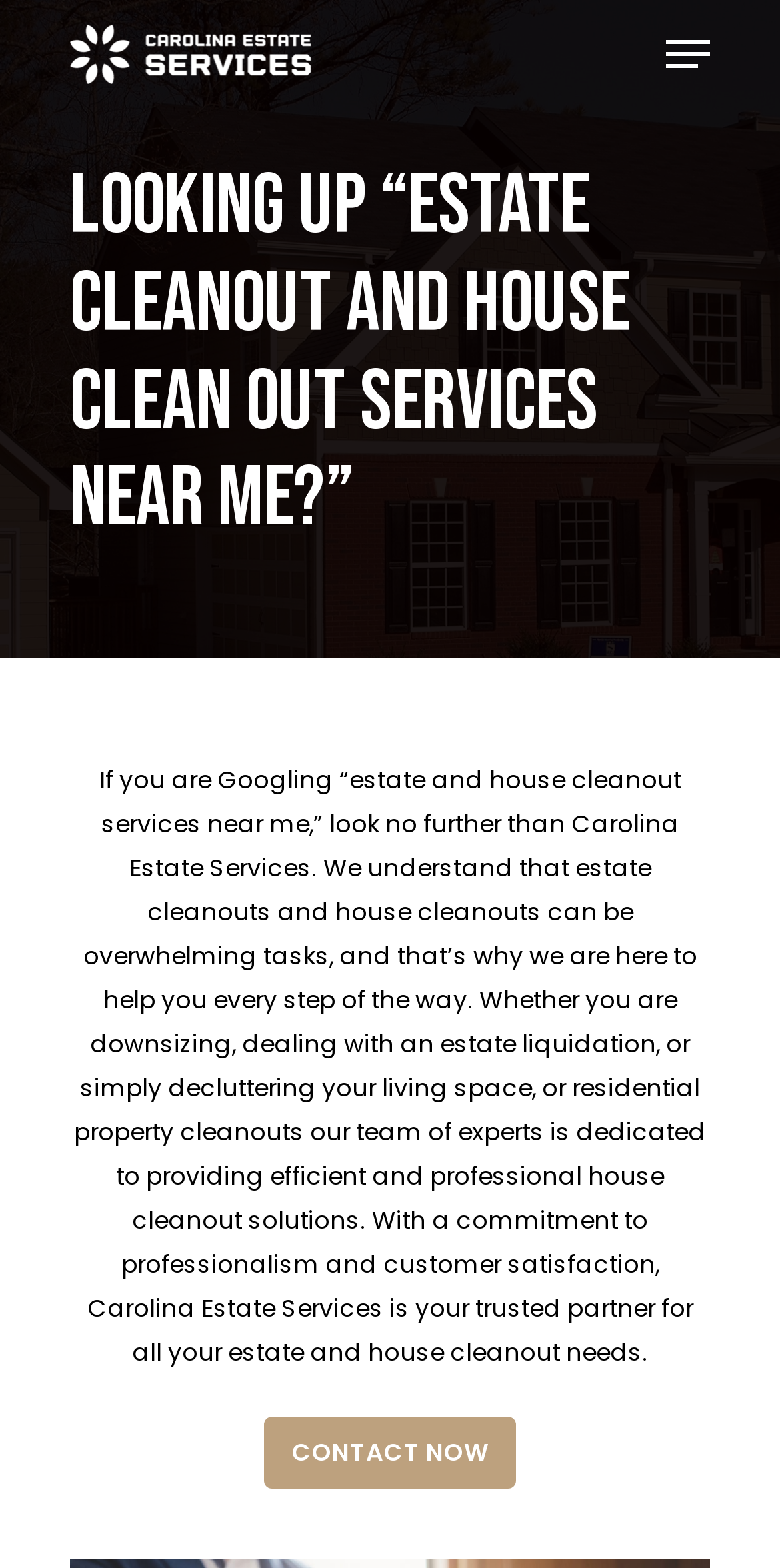What is the tone of the company?
Please provide a comprehensive answer based on the contents of the image.

I inferred the tone of the company by analyzing the language used in the static text element, which is formal and courteous, indicating a professional tone, and also by noticing the phrase 'we are here to help you every step of the way', which suggests a helpful tone.